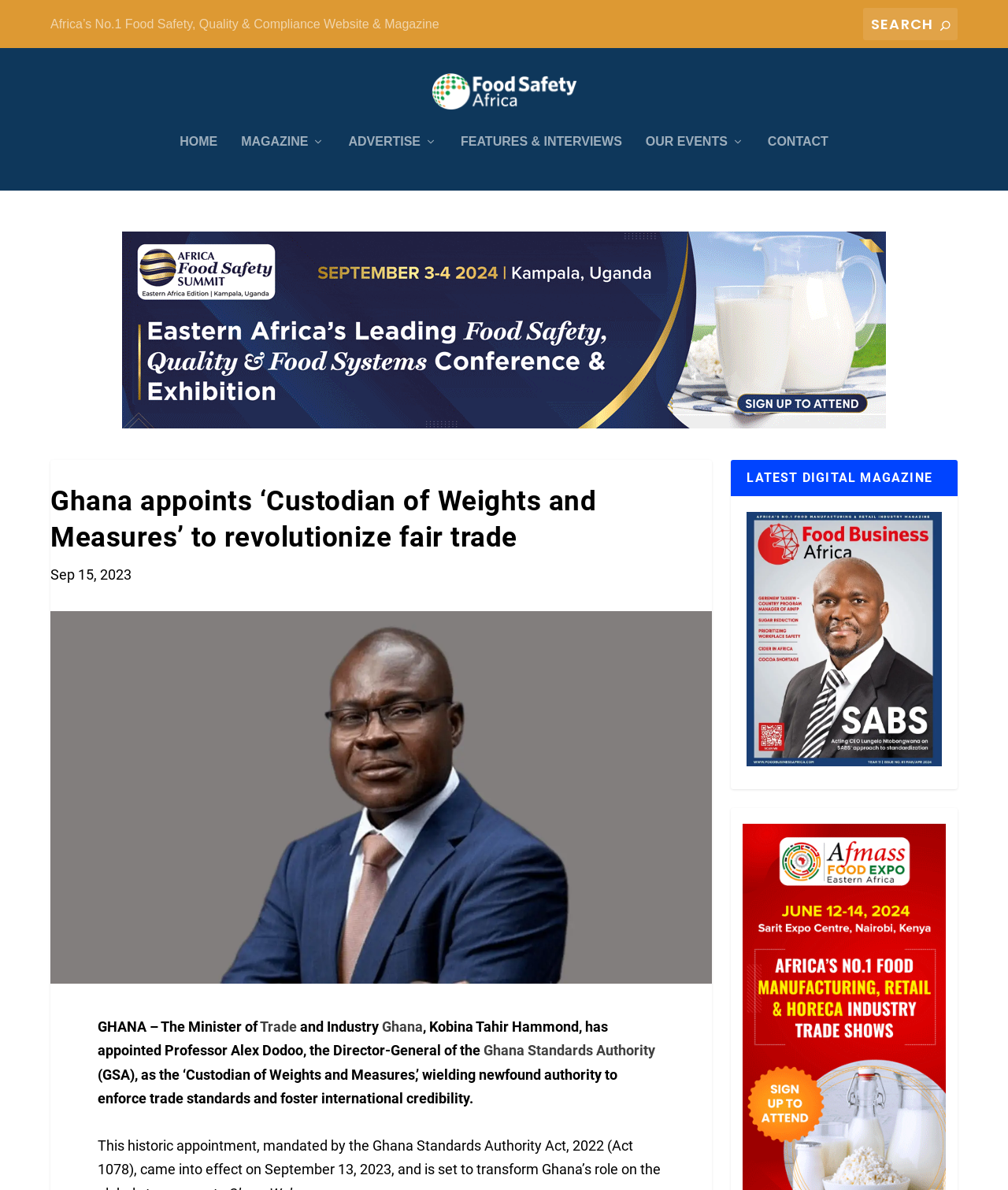Please extract the title of the webpage.

Ghana appoints ‘Custodian of Weights and Measures’ to revolutionize fair trade